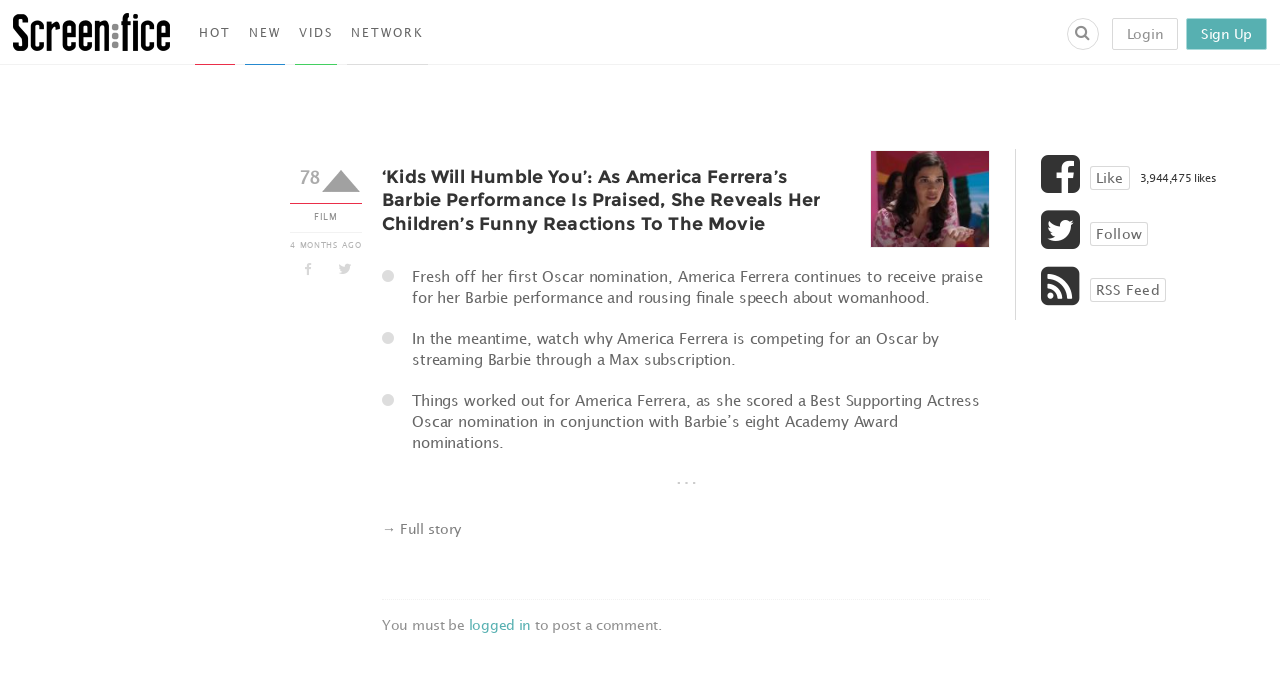Bounding box coordinates are specified in the format (top-left x, top-left y, bottom-right x, bottom-right y). All values are floating point numbers bounded between 0 and 1. Please provide the bounding box coordinate of the region this sentence describes: Like

[0.851, 0.246, 0.883, 0.281]